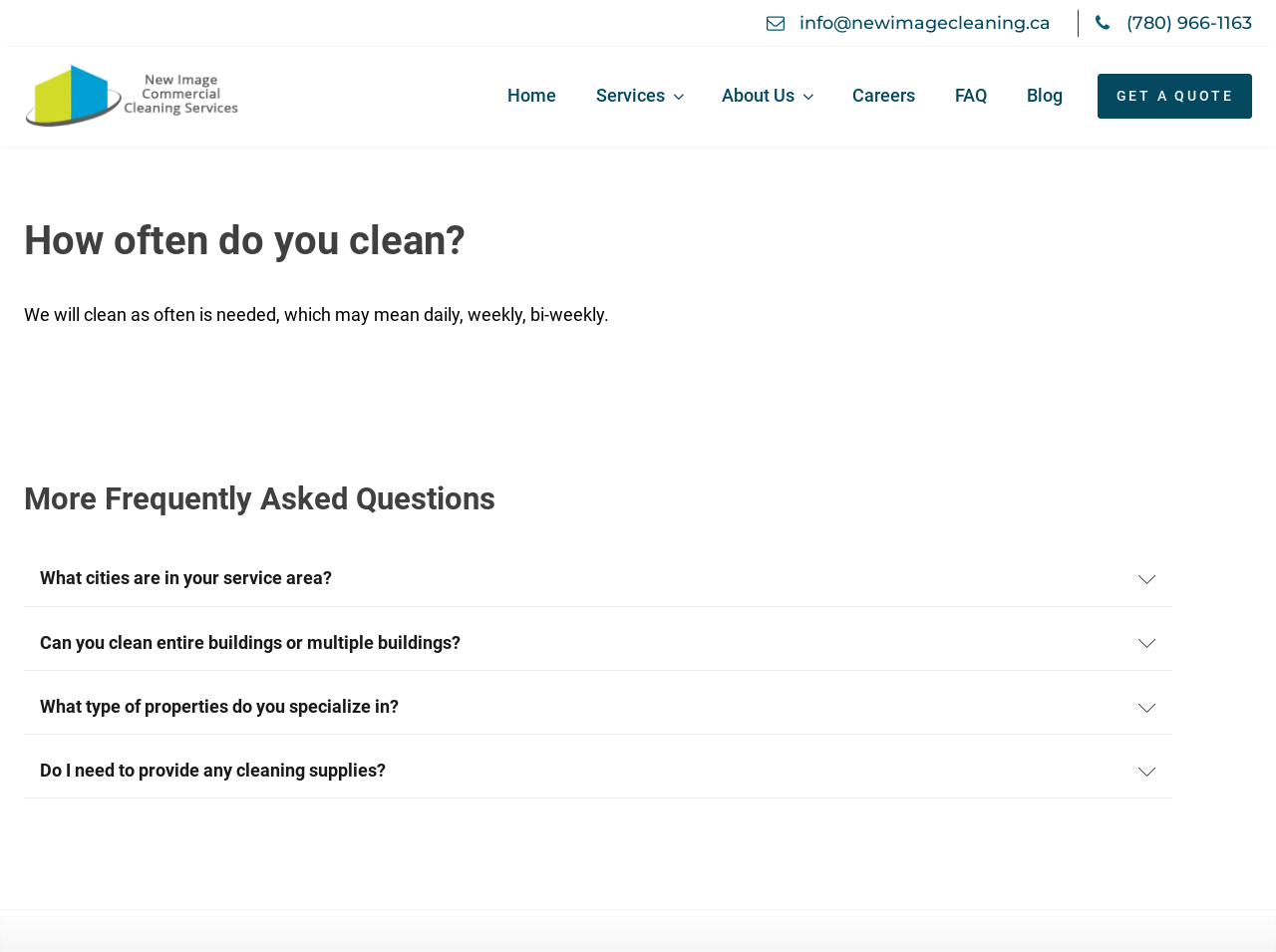Extract the main title from the webpage.

How often do you clean?